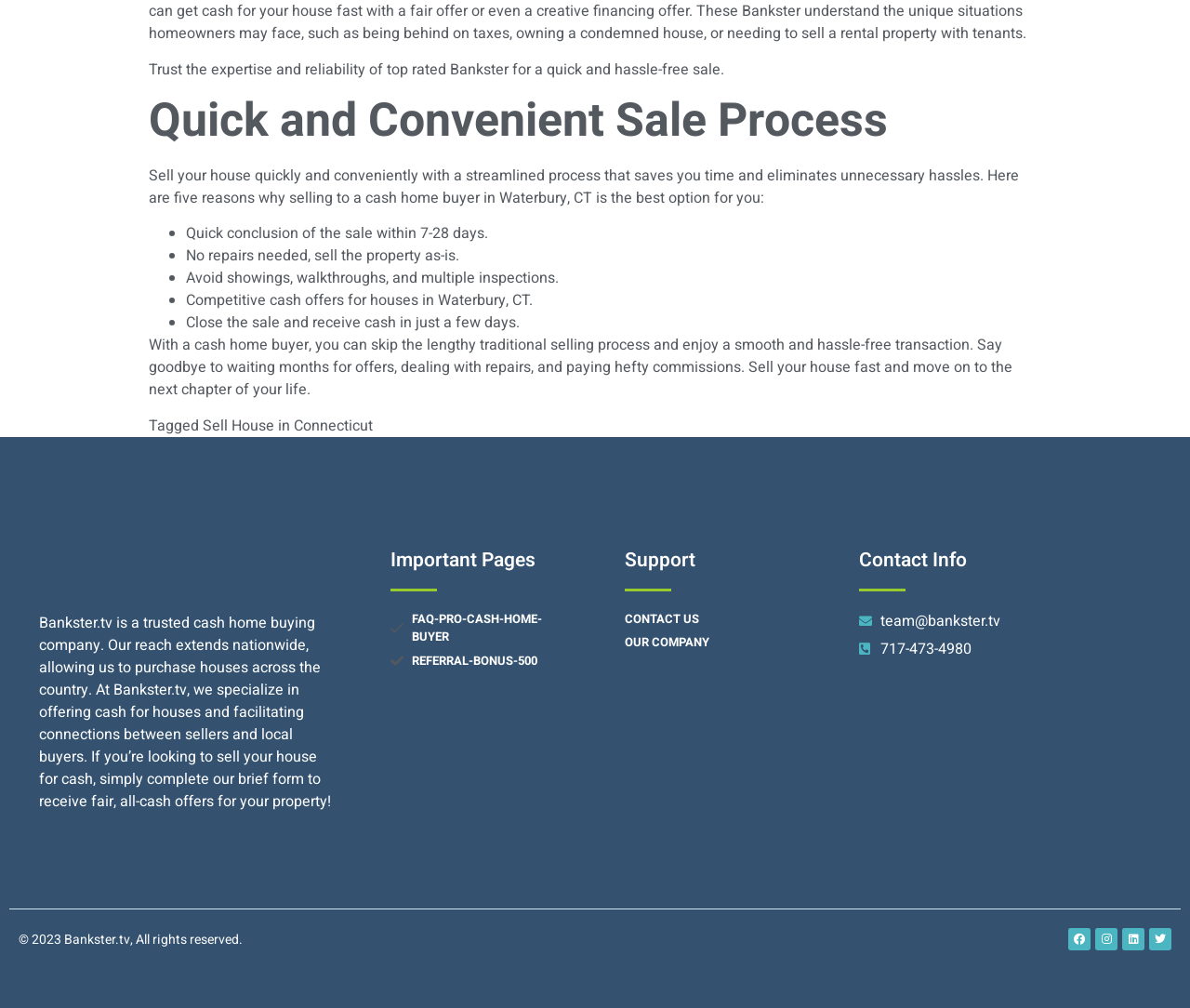How can I contact Bankster?
Please analyze the image and answer the question with as much detail as possible.

The webpage provides contact information for Bankster, including an email address 'team@bankster.tv' and a phone number '717-473-4980'. These can be found in the 'Contact Info' section of the webpage.